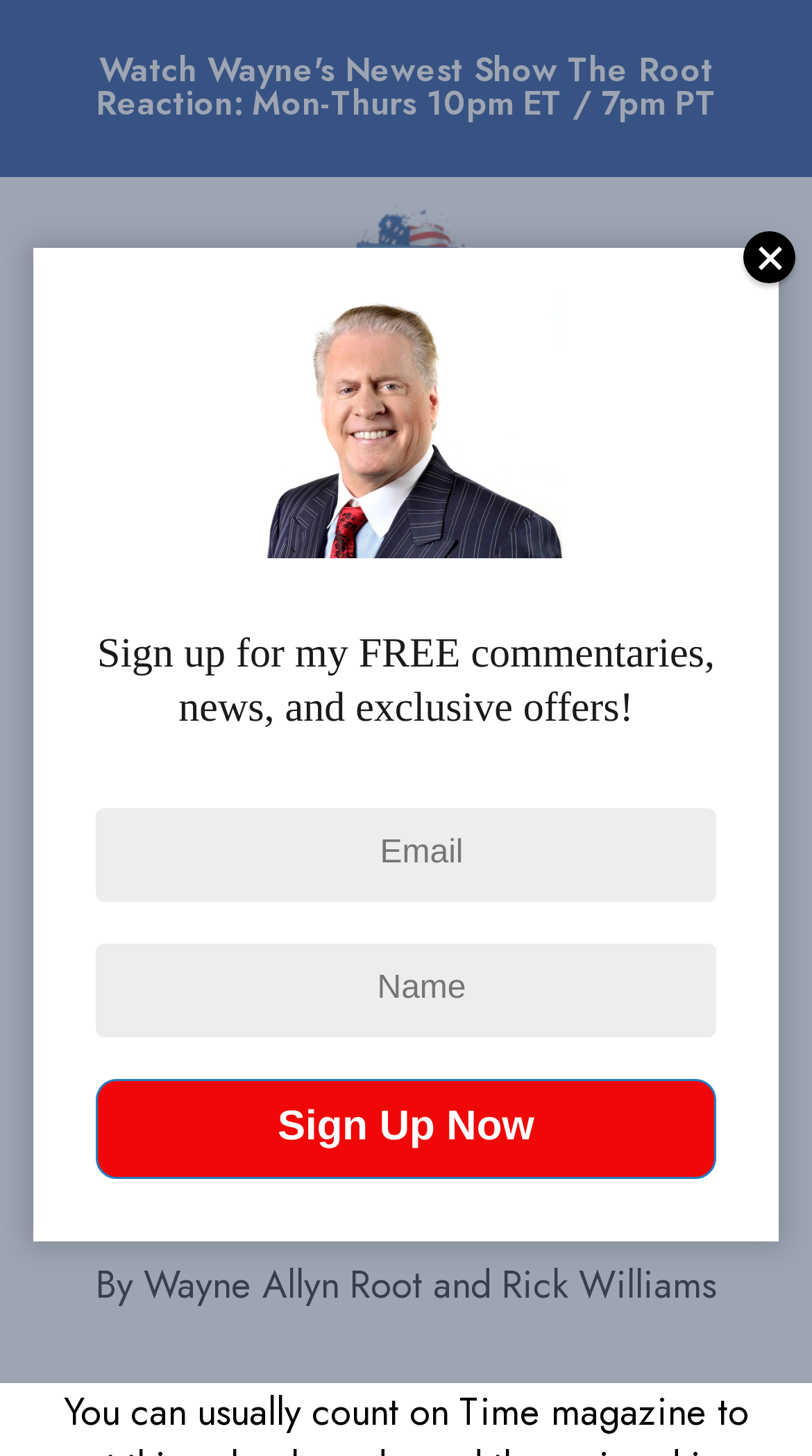Locate the bounding box coordinates of the segment that needs to be clicked to meet this instruction: "Sign up for commentaries and news".

[0.117, 0.74, 0.883, 0.809]